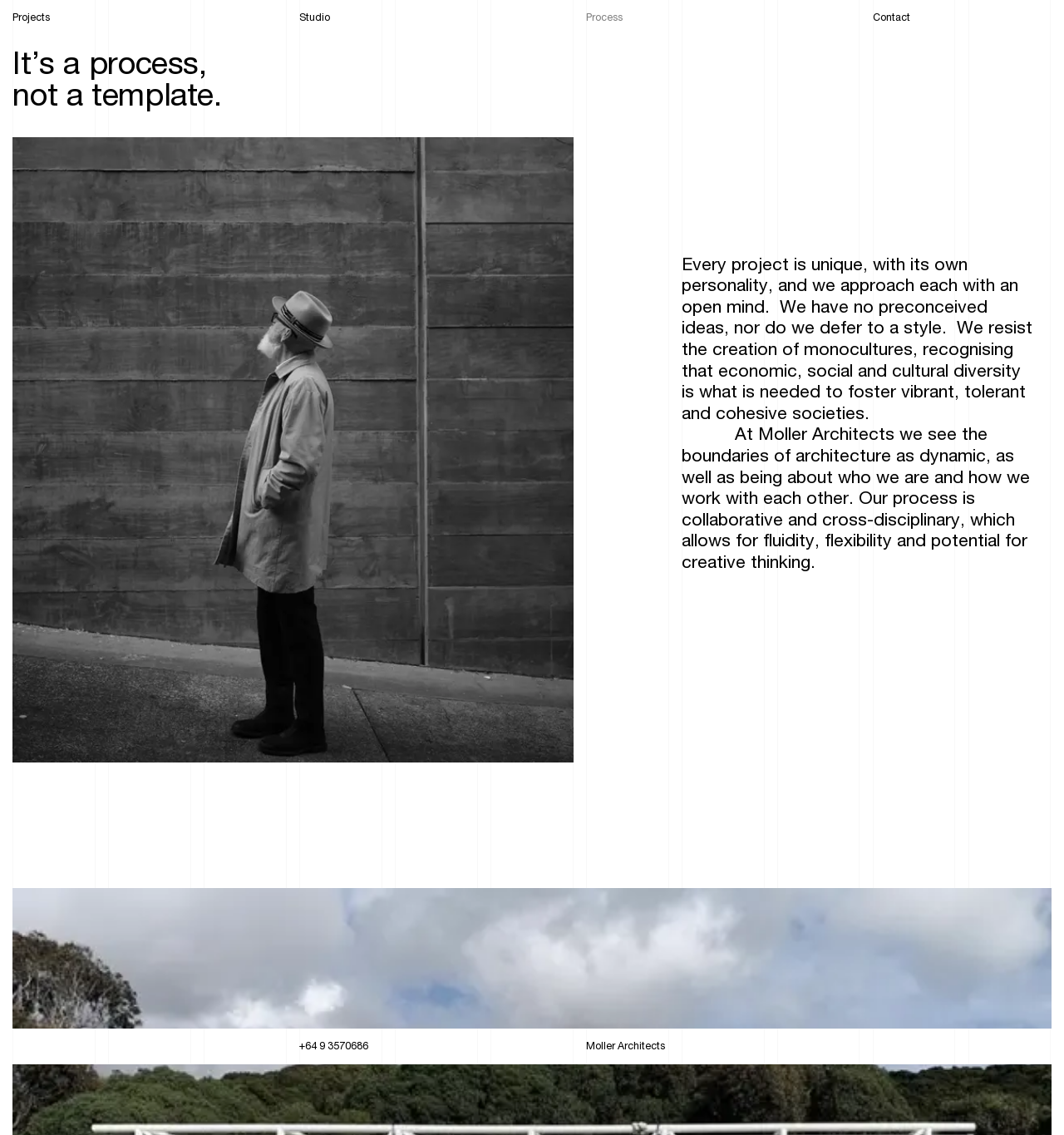Find the bounding box coordinates of the element to click in order to complete this instruction: "Send an email to the studio". The bounding box coordinates must be four float numbers between 0 and 1, denoted as [left, top, right, bottom].

[0.82, 0.17, 0.949, 0.18]